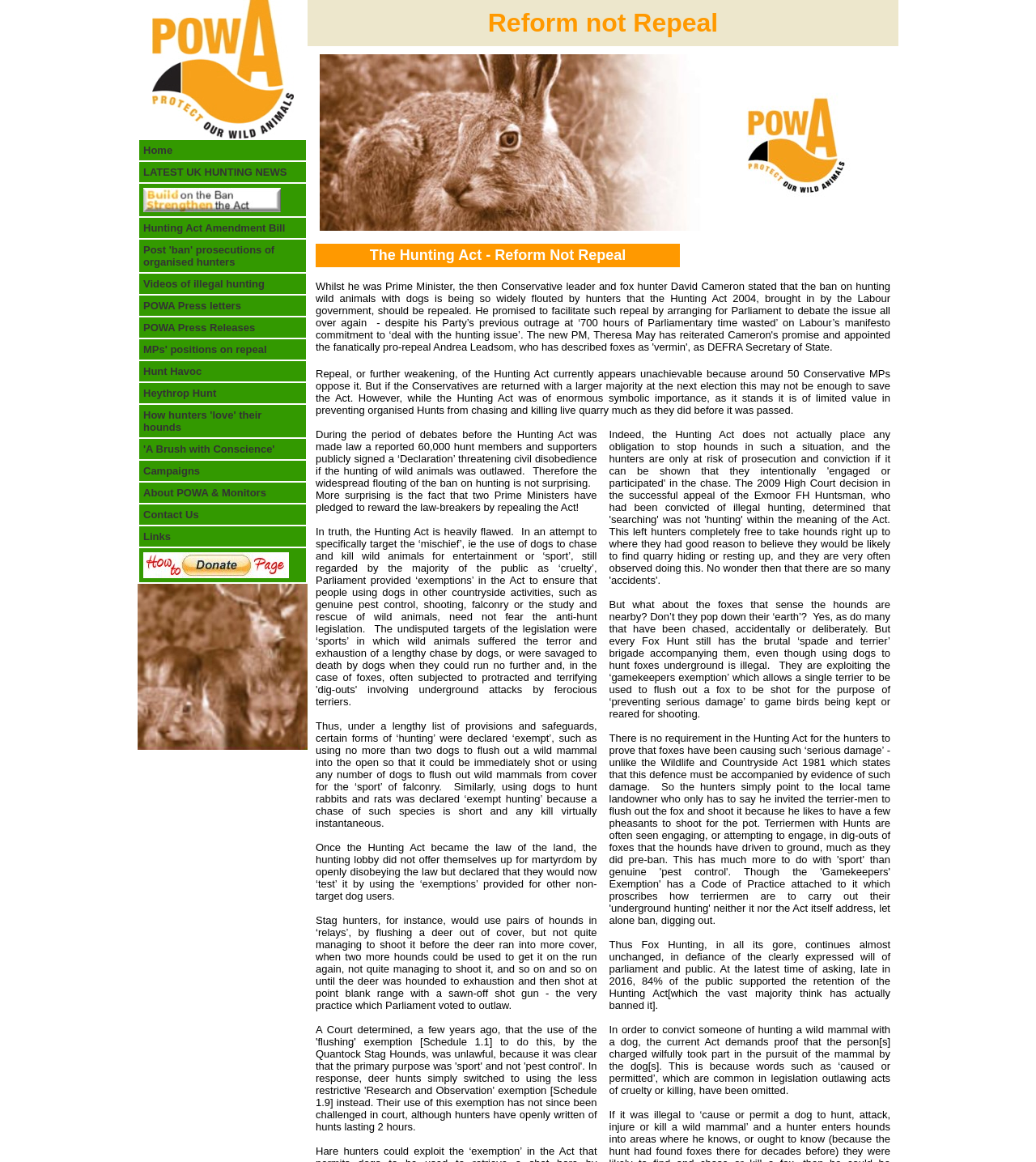How many table rows are there in the main table?
Look at the screenshot and respond with a single word or phrase.

15